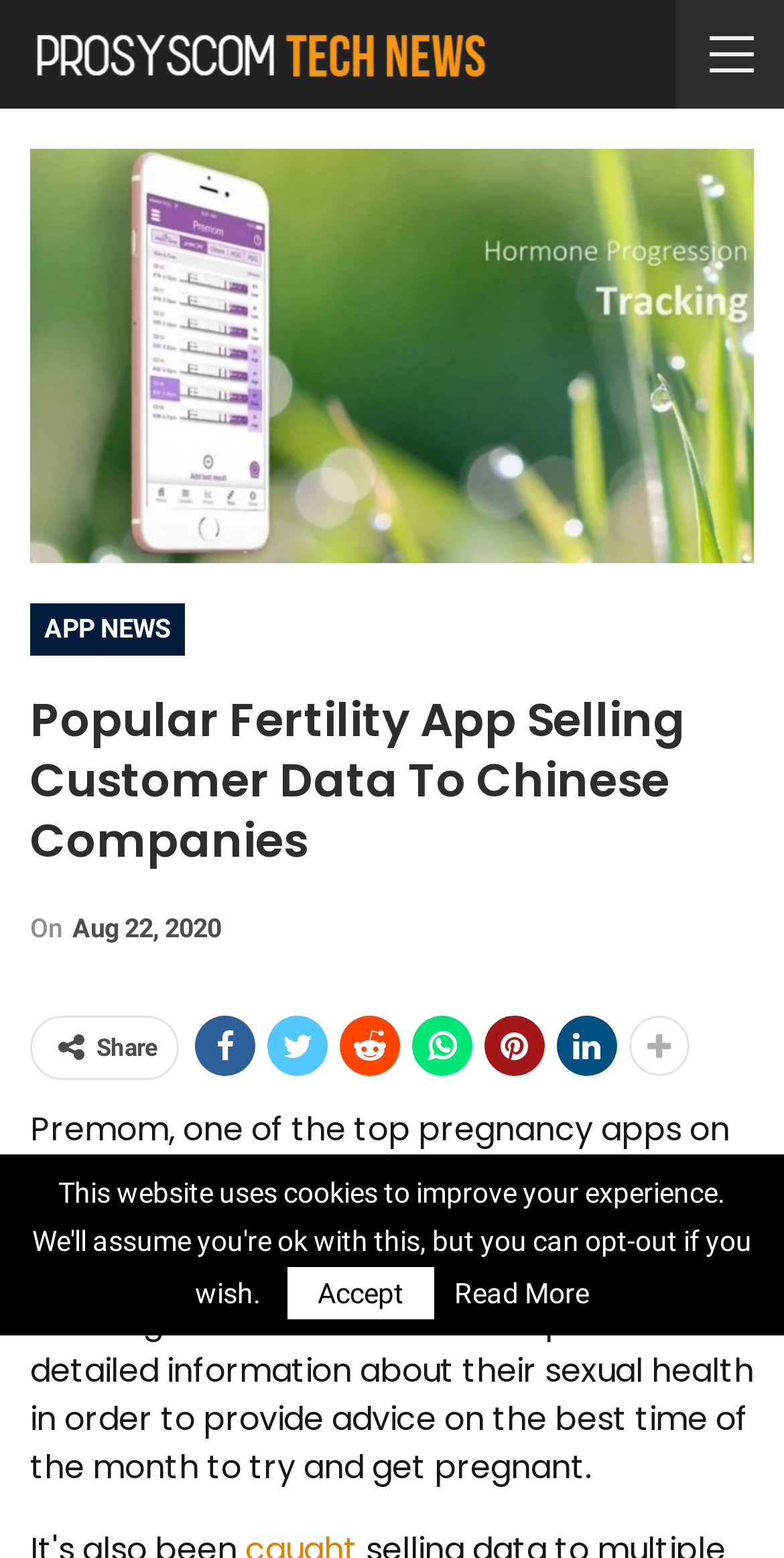Using the image as a reference, answer the following question in as much detail as possible:
What is the date of the article?

The date of the article is mentioned in the text as 'On Aug 22, 2020'.